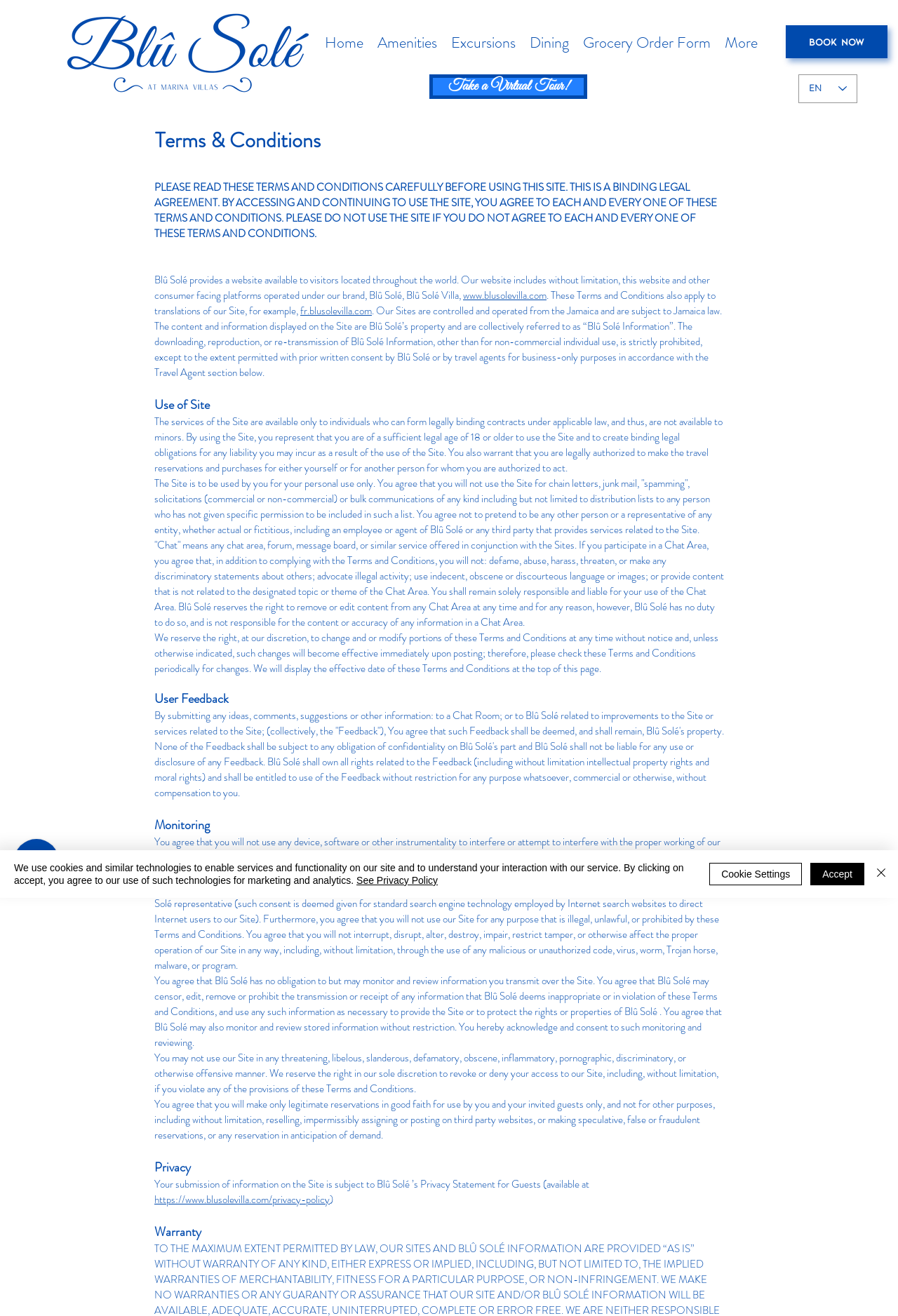Construct a comprehensive description capturing every detail on the webpage.

This webpage is the Terms and Conditions page of Blû Solé, a holiday rental company in Jamaica. At the top of the page, there is a navigation bar with links to "Home", "Amenities", "Excursions", "Dining", "Grocery Order Form", and "More". Below the navigation bar, there is a "BOOK NOW" button and a link to "Take a Virtual Tour!".

The main content of the page is divided into several sections, each with a heading. The first section is an introduction to the Terms and Conditions, followed by sections on "Use of Site", "Chat", "User Feedback", "Monitoring", "Privacy", and "Warranty".

The page also has a language selector at the top right corner, which is currently set to English. There is an iframe at the bottom left corner of the page, which appears to be a chat window.

A cookie alert is displayed at the bottom of the page, informing users that the site uses cookies and similar technologies for marketing and analytics. The alert provides links to "See Privacy Policy" and "Cookie Settings", as well as buttons to "Accept" or "Close" the alert.

Throughout the page, there are several links to other pages, including the company's website and privacy policy. The text is dense and formal, indicating that the page is intended for users who need to understand the legal terms and conditions of using the Blû Solé website and services.